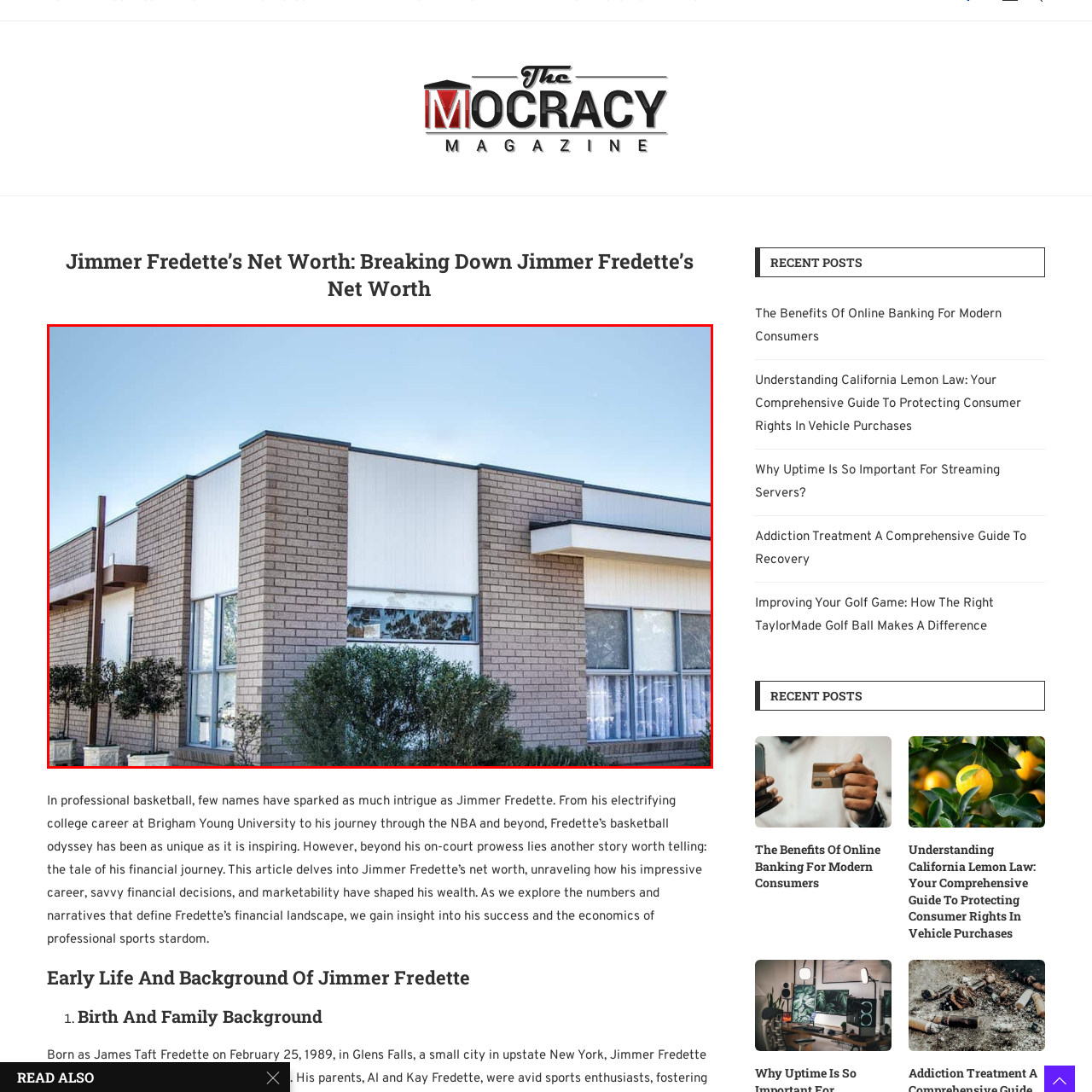Generate an in-depth caption for the image enclosed by the red boundary.

The image showcases a modern building characterized by a blend of brick and paneled exterior. The architectural design features large windows that bring in natural light, contributing to a welcoming aesthetic. A carefully landscaped area with shrubbery in front enhances the building's appeal, creating an inviting atmosphere. The structure's clean lines and flat roof are indicative of contemporary design principles. This image serves as a visual representation of a facility associated with Jimmer Fredette, highlighted in the article discussing his net worth and basketball journey.